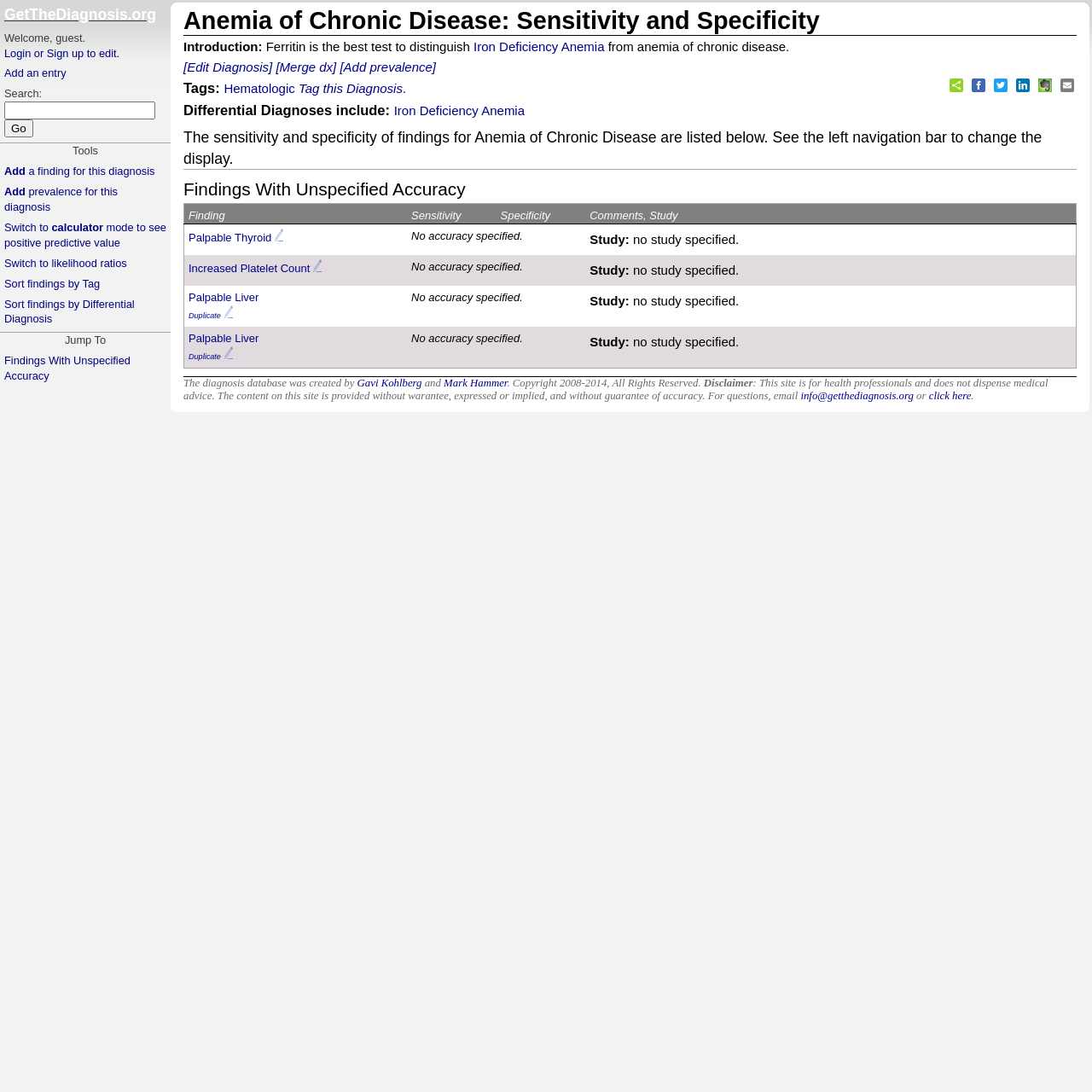What is the purpose of the 'Add a finding for this diagnosis' link?
Examine the screenshot and reply with a single word or phrase.

To add a new finding